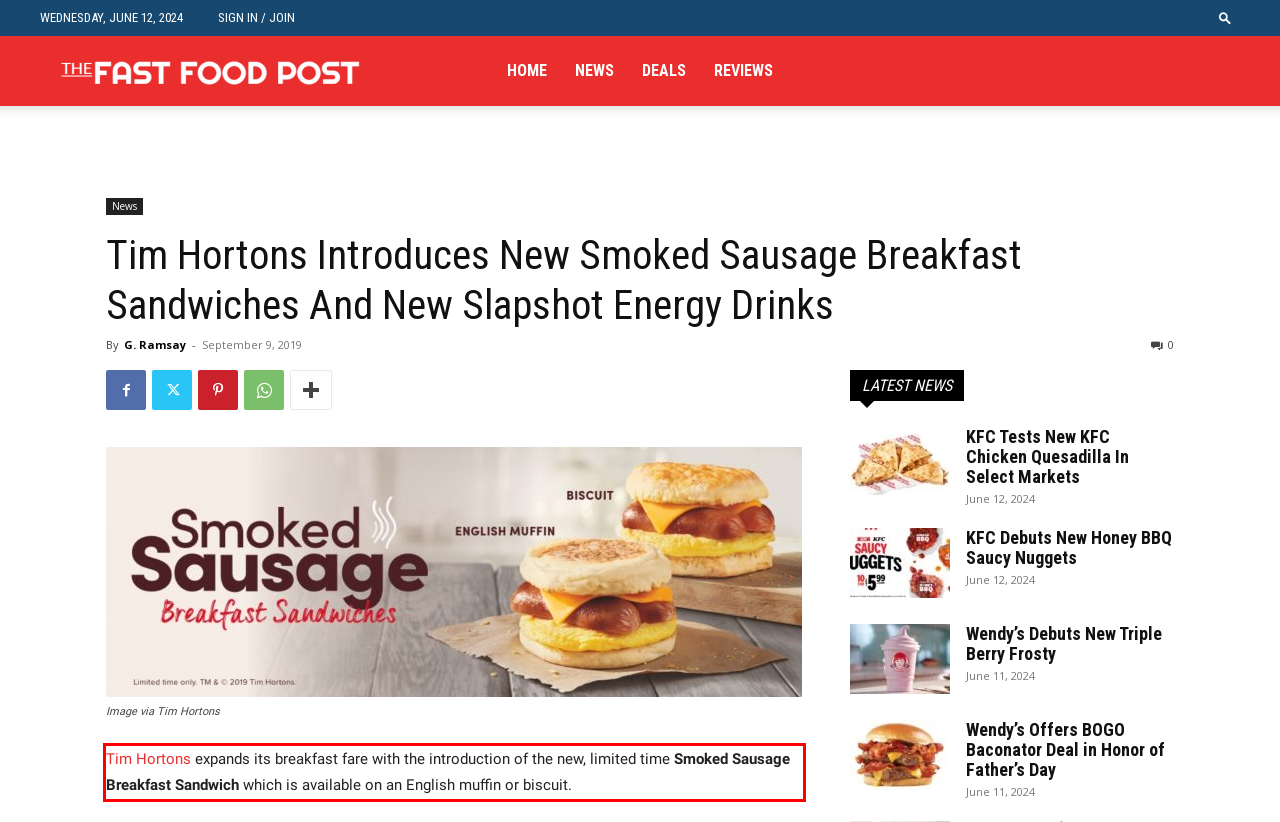Within the screenshot of a webpage, identify the red bounding box and perform OCR to capture the text content it contains.

Tim Hortons expands its breakfast fare with the introduction of the new, limited time Smoked Sausage Breakfast Sandwich which is available on an English muffin or biscuit.